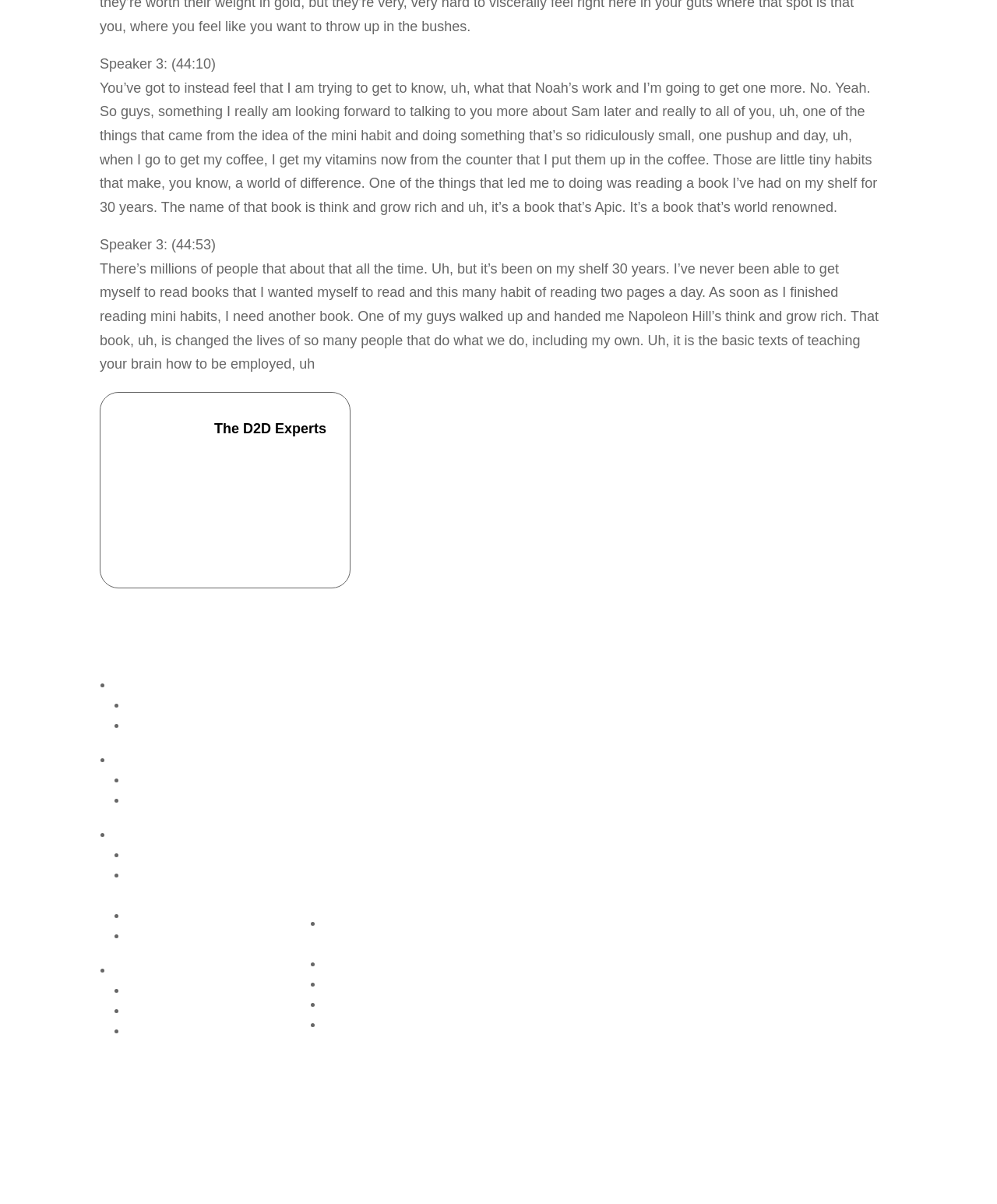Locate the bounding box coordinates of the element that needs to be clicked to carry out the instruction: "View 'D2DCON'". The coordinates should be given as four float numbers ranging from 0 to 1, i.e., [left, top, right, bottom].

[0.128, 0.641, 0.172, 0.653]